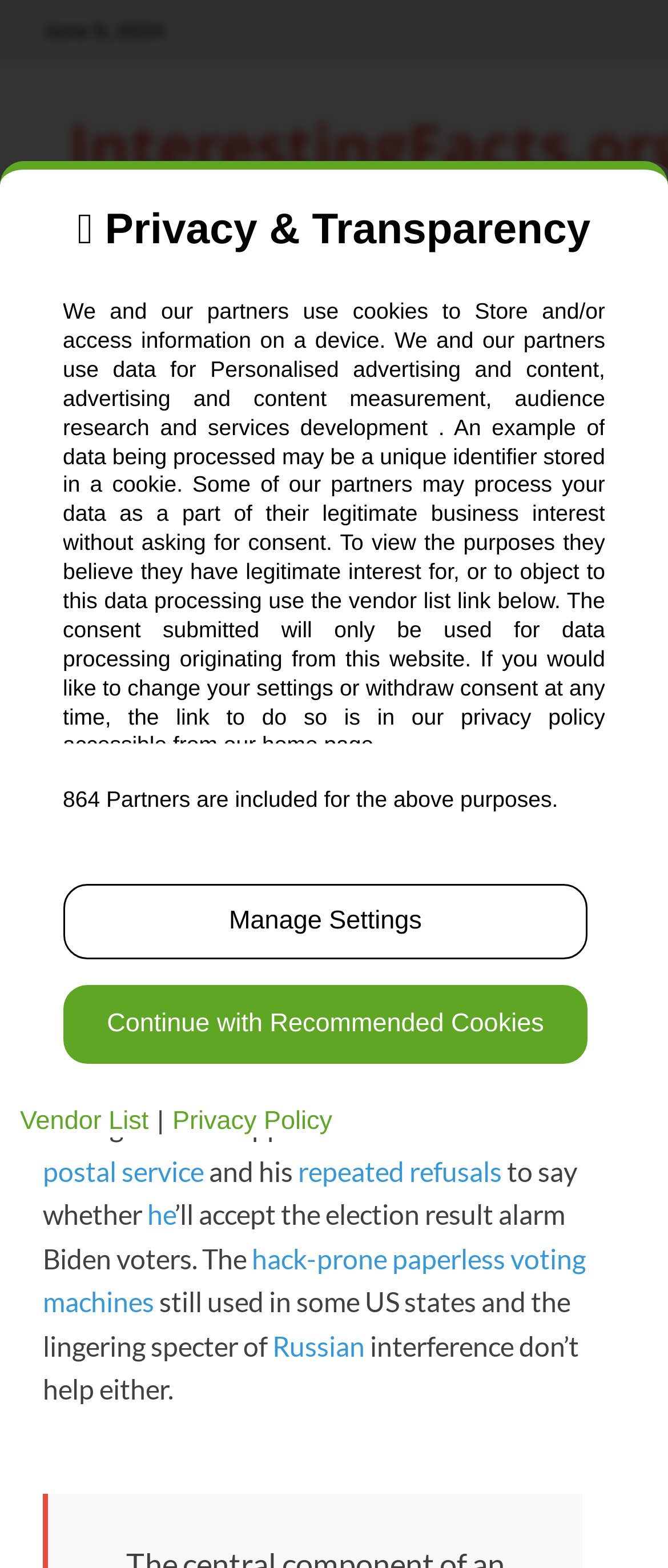Extract the bounding box for the UI element that matches this description: "alt="ZWaveProducts logo"".

None